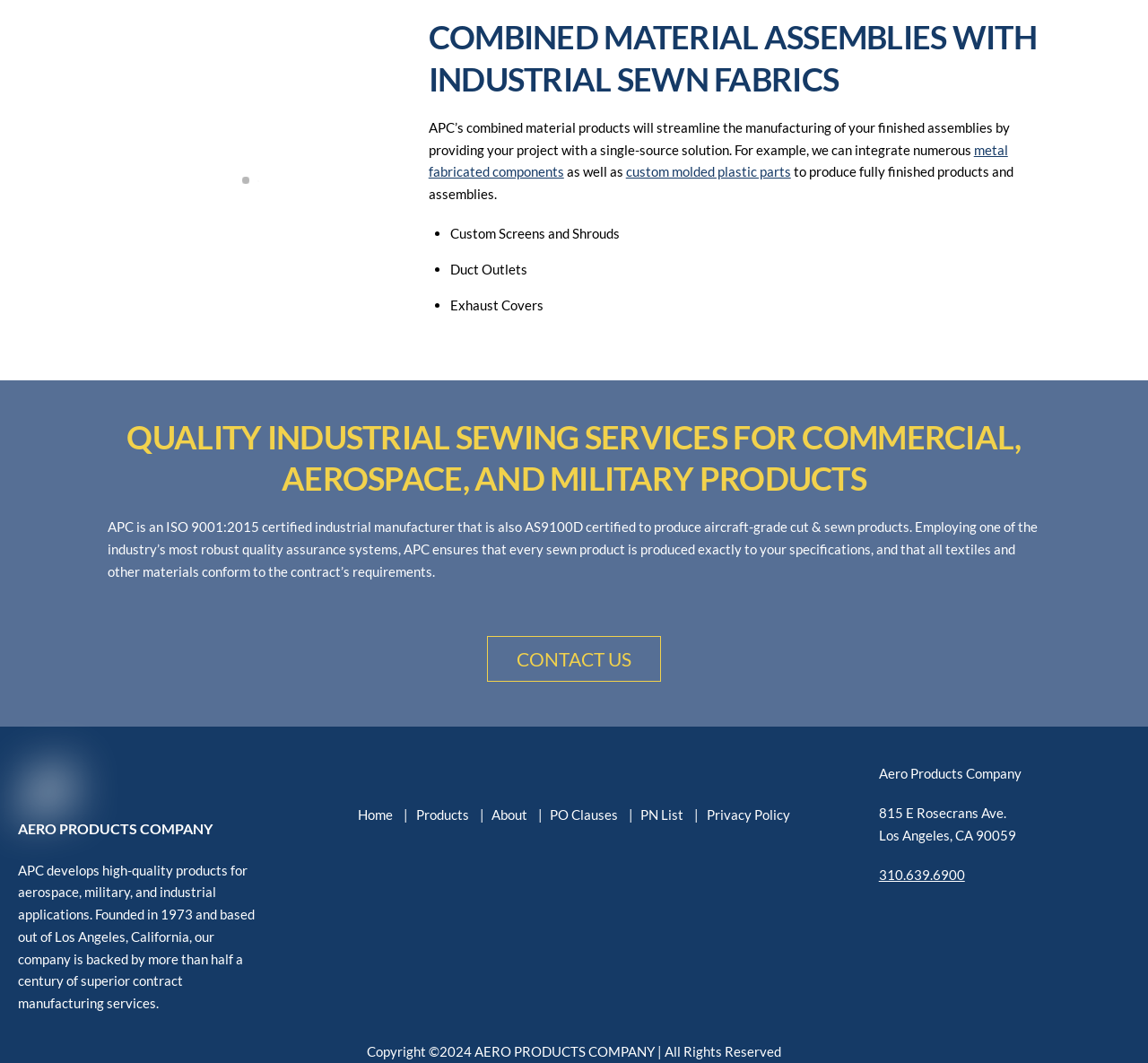What is the phone number of APC?
Please answer using one word or phrase, based on the screenshot.

310.639.6900